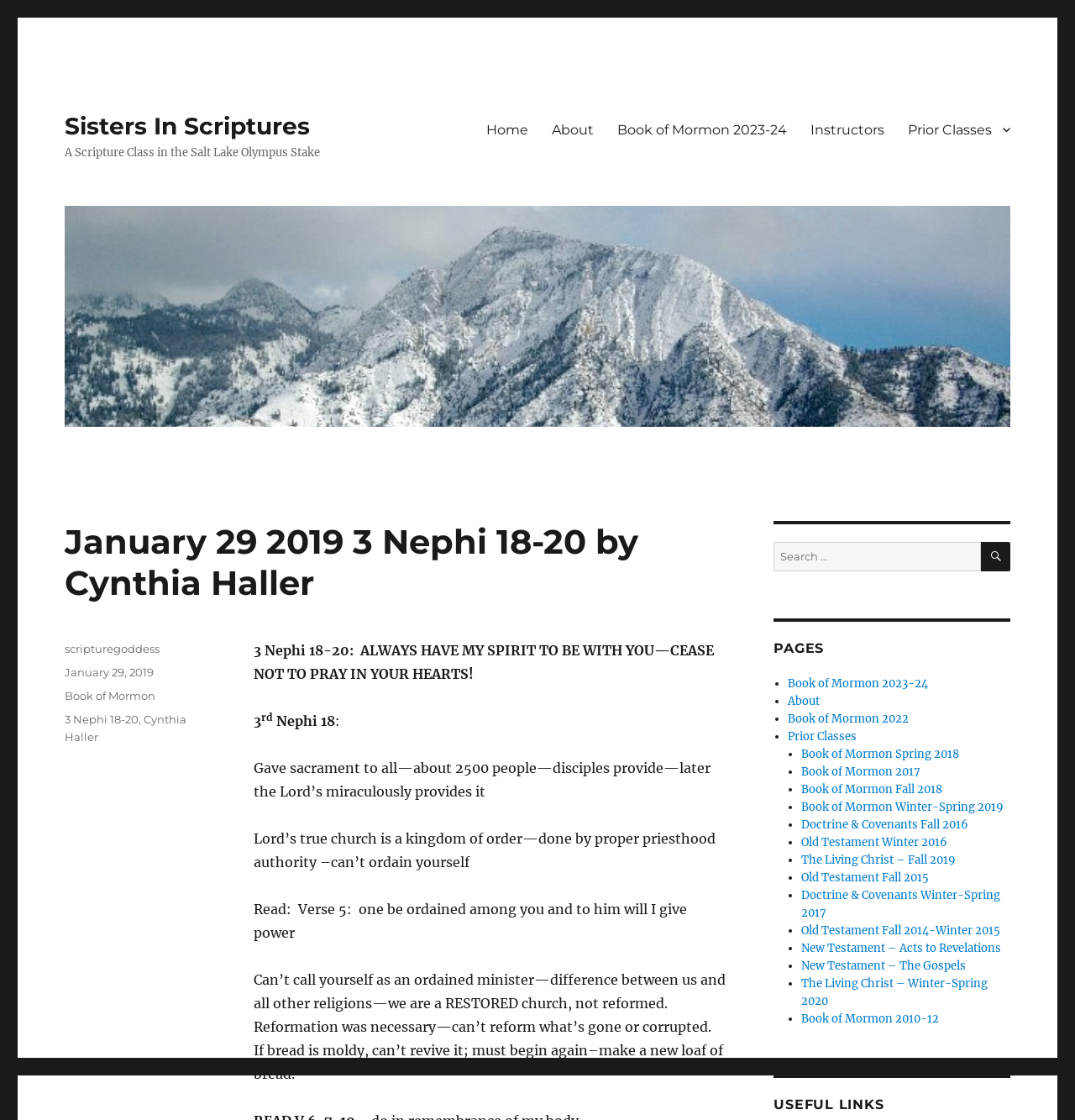Who is the author of this scripture?
Give a detailed explanation using the information visible in the image.

I found the answer by looking at the heading 'January 29 2019 3 Nephi 18-20 by Cynthia Haller'. The author of this scripture is Cynthia Haller.